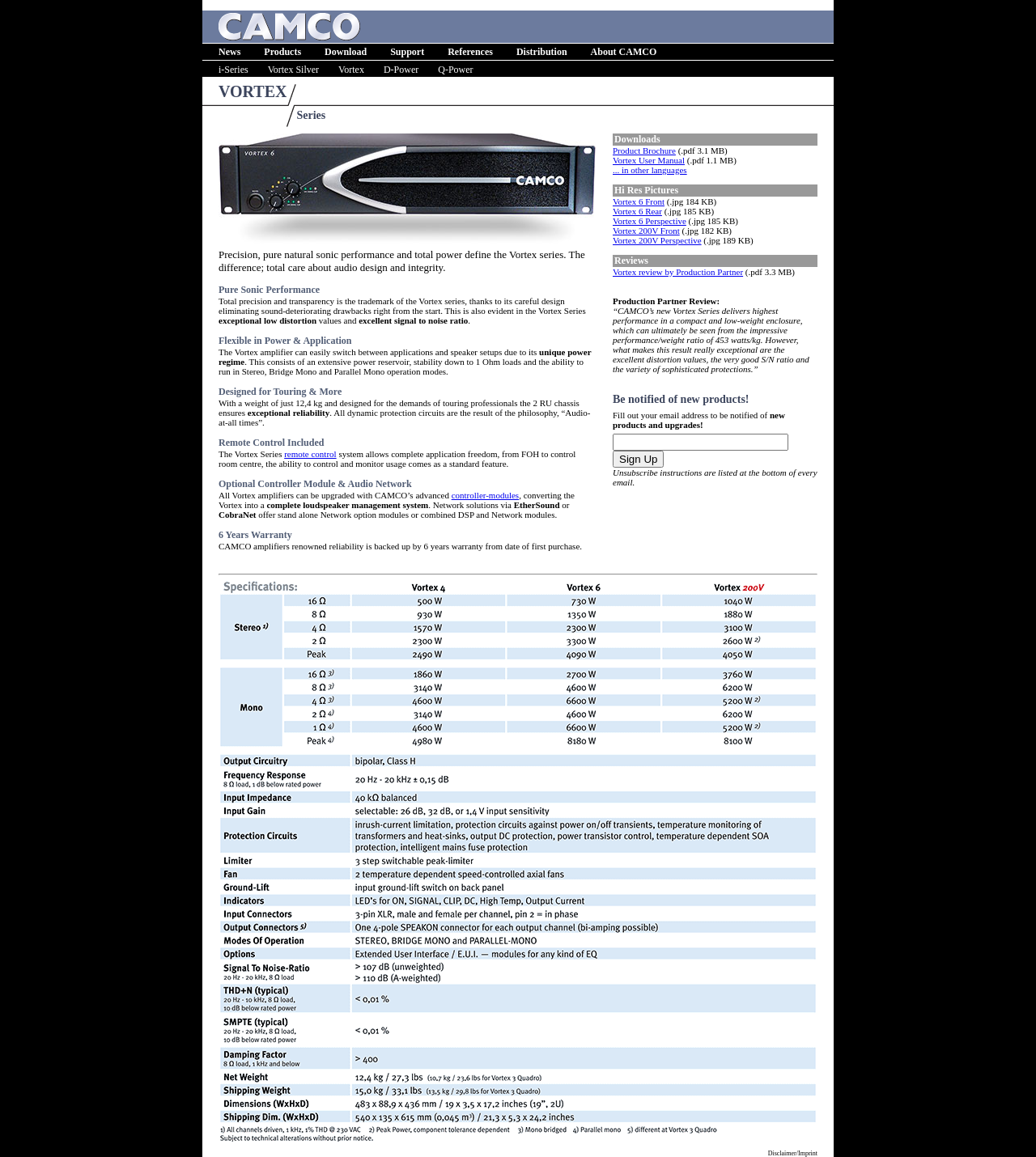Could you specify the bounding box coordinates for the clickable section to complete the following instruction: "Click on Product Brochure"?

[0.591, 0.126, 0.652, 0.134]